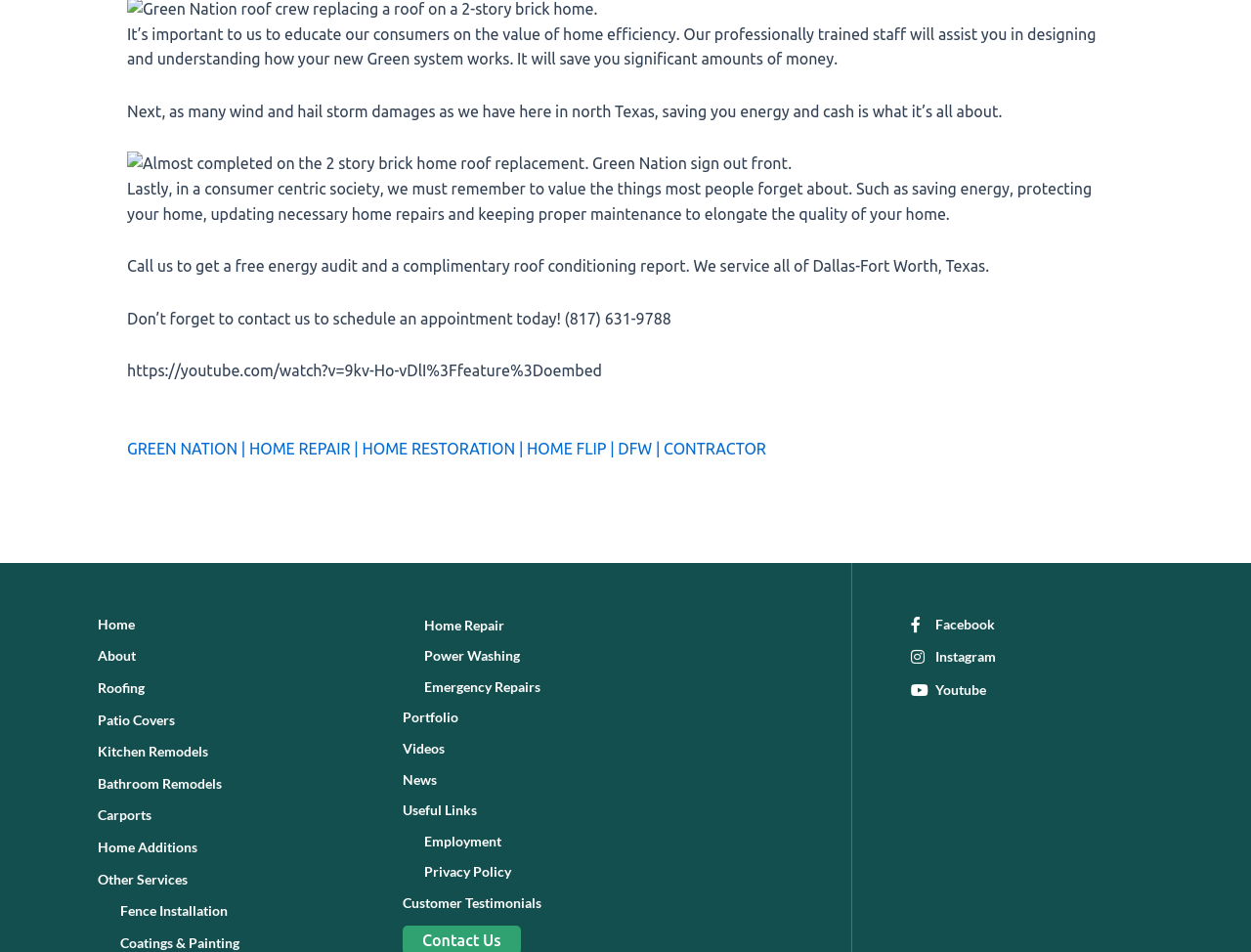Identify the bounding box for the described UI element: "Employment".

[0.322, 0.87, 0.672, 0.897]